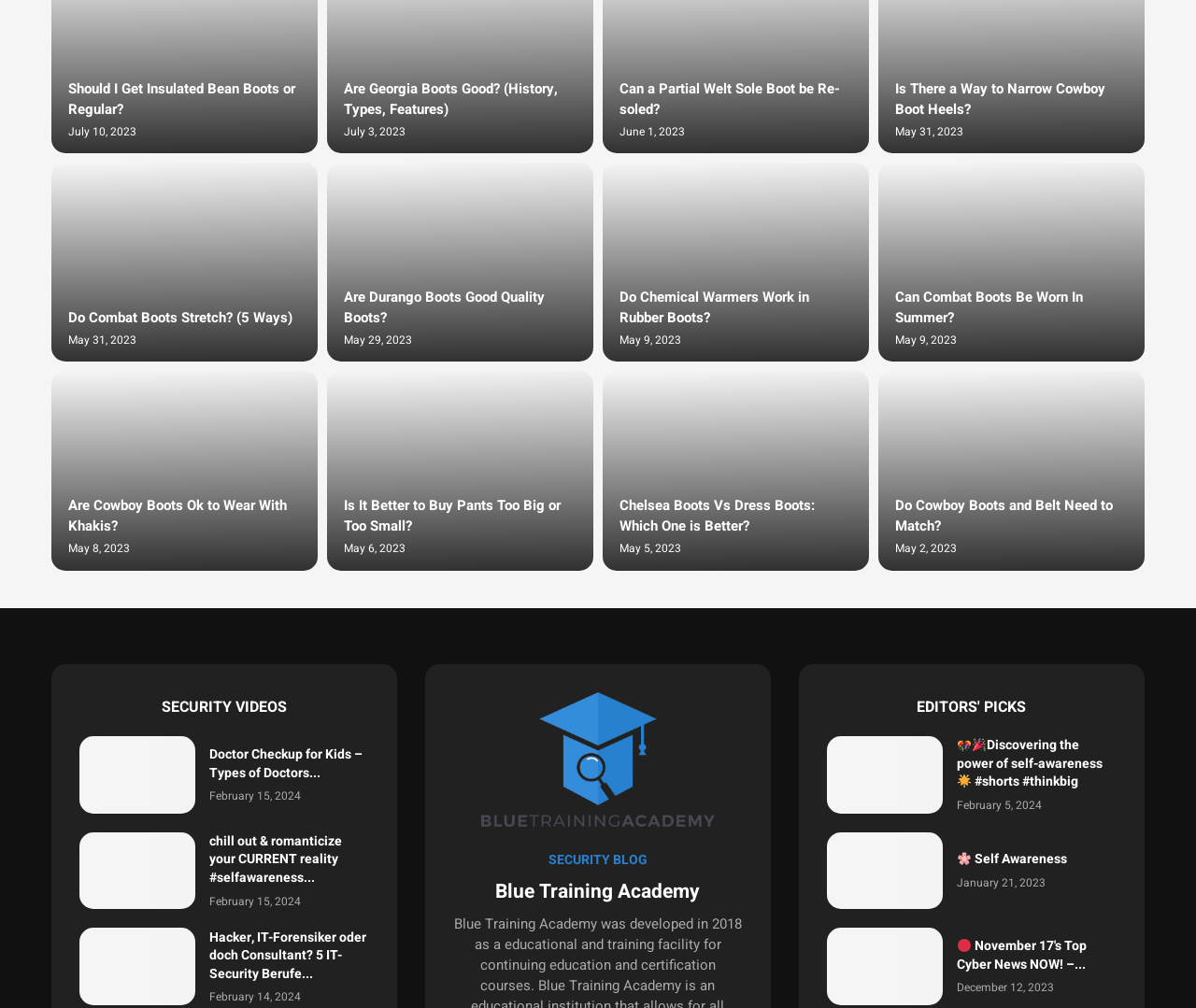Determine the bounding box coordinates for the element that should be clicked to follow this instruction: "Read the article 'Are Georgia Boots Good? (History, Types, Features)'". The coordinates should be given as four float numbers between 0 and 1, in the format [left, top, right, bottom].

[0.273, 0.063, 0.496, 0.152]